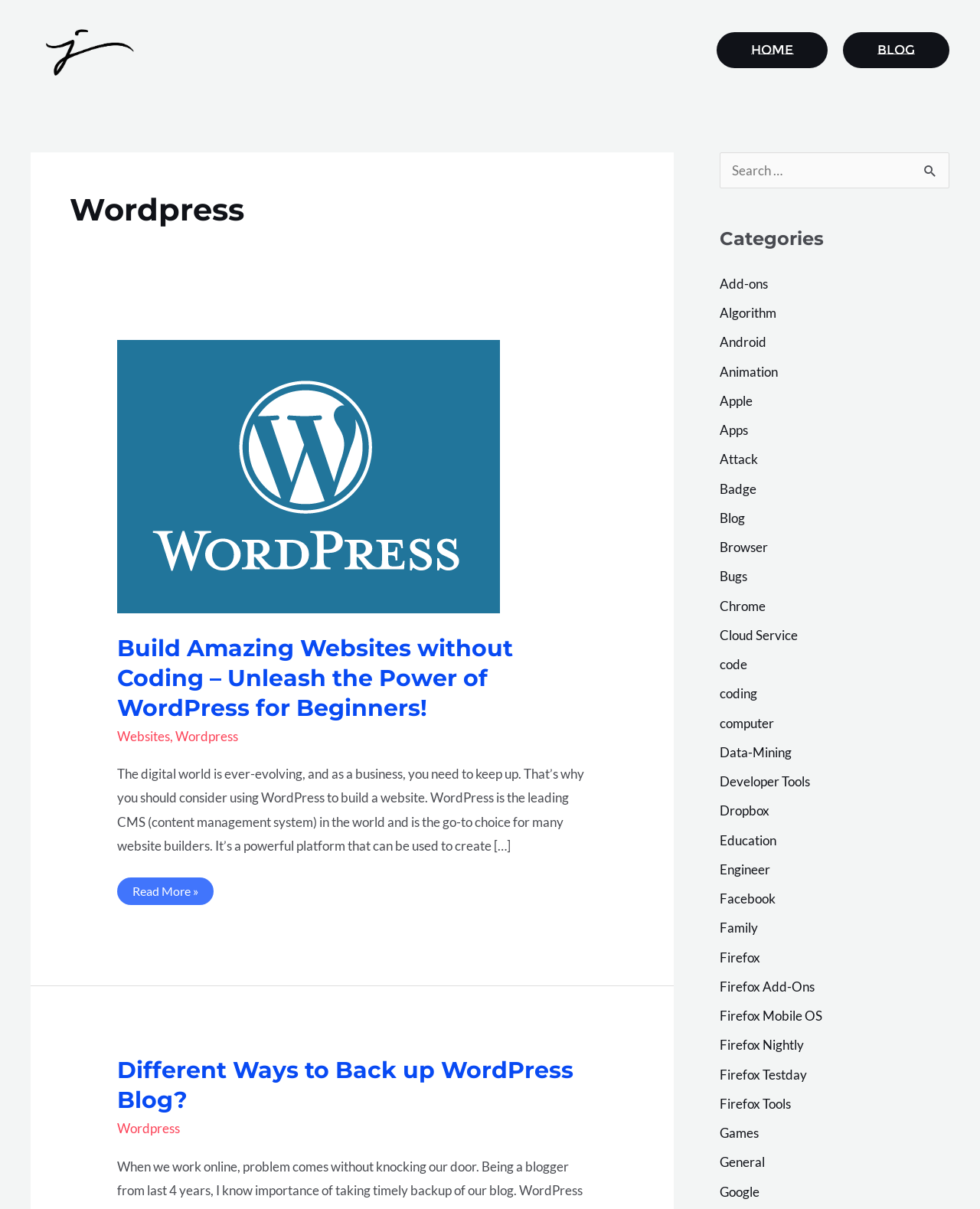Given the element description "computer" in the screenshot, predict the bounding box coordinates of that UI element.

[0.734, 0.591, 0.79, 0.605]